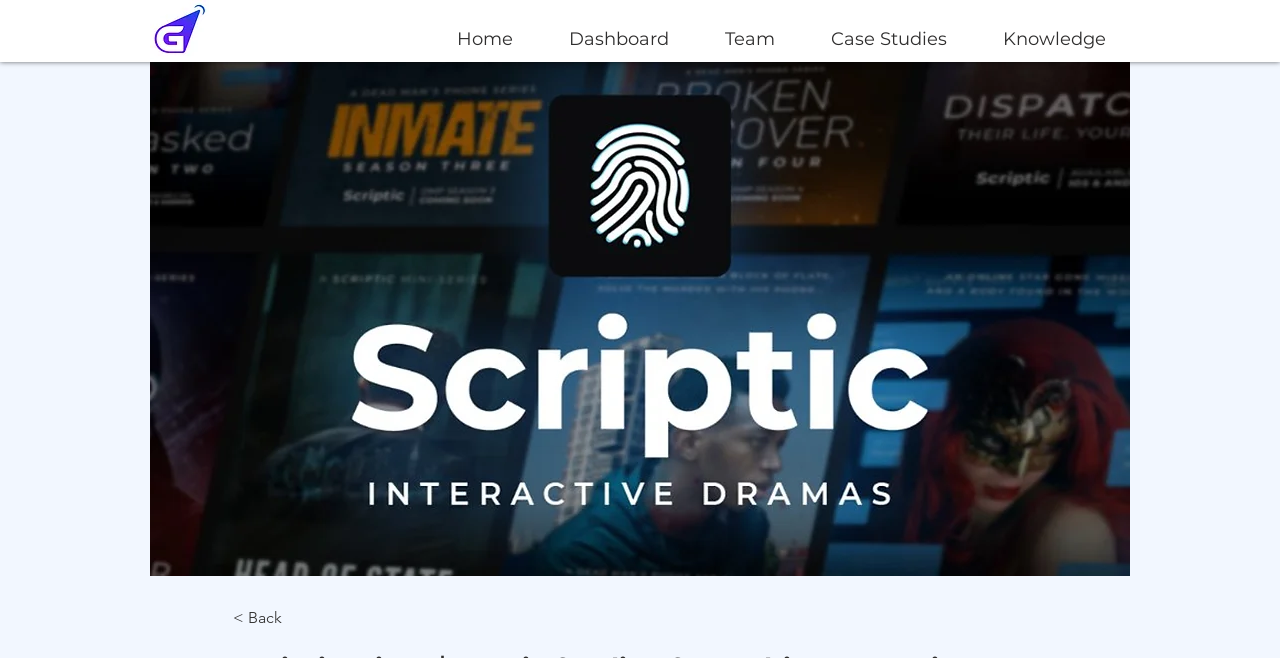Illustrate the webpage's structure and main components comprehensively.

The webpage appears to be a news article or blog post about Scriptic, a company that has raised $5.7 million in funding for AI-driven narrative mobile games. 

At the top left of the page, there is a logo image, which is a gradient background with a vertical logo. Below the logo, there is a navigation menu with six links: "Home", "Dashboard", "Team", "Case Studies", "Knowledge", and "Site". These links are positioned horizontally across the top of the page.

On the bottom left of the page, there is a link labeled "< Back", which suggests that it might be a navigation button to go back to a previous page.

The rest of the page is likely dedicated to the article content, but the accessibility tree does not provide further information about the article's text or structure.